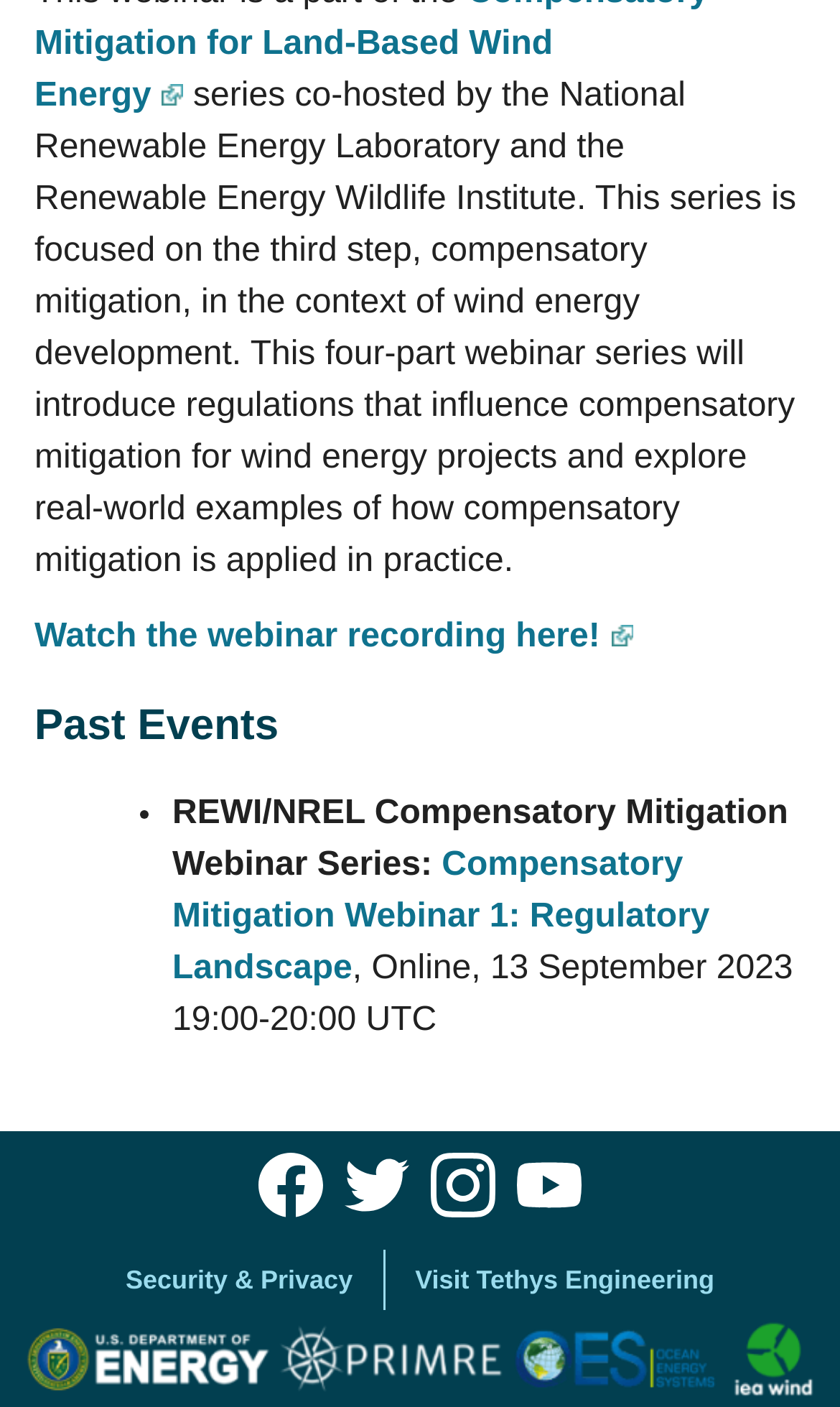Using the provided description: "Instagram logo", find the bounding box coordinates of the corresponding UI element. The output should be four float numbers between 0 and 1, in the format [left, top, right, bottom].

[0.5, 0.805, 0.603, 0.889]